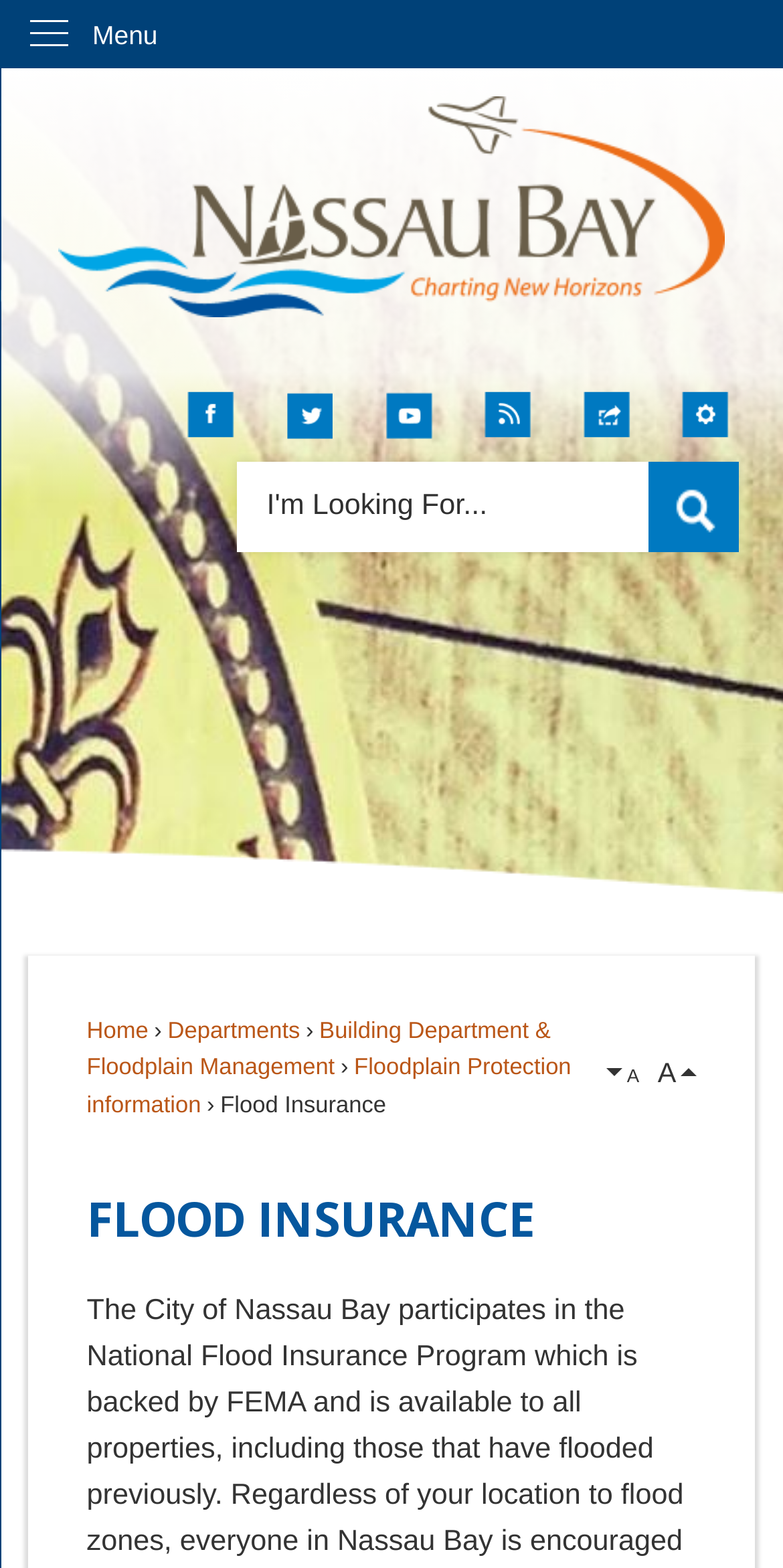What is the function of the 'Search' region?
Give a detailed and exhaustive answer to the question.

The 'Search' region is a prominent element on the webpage, and it contains a textbox and a search button. This suggests that the region provides search functionality, allowing users to search for specific content on the webpage.